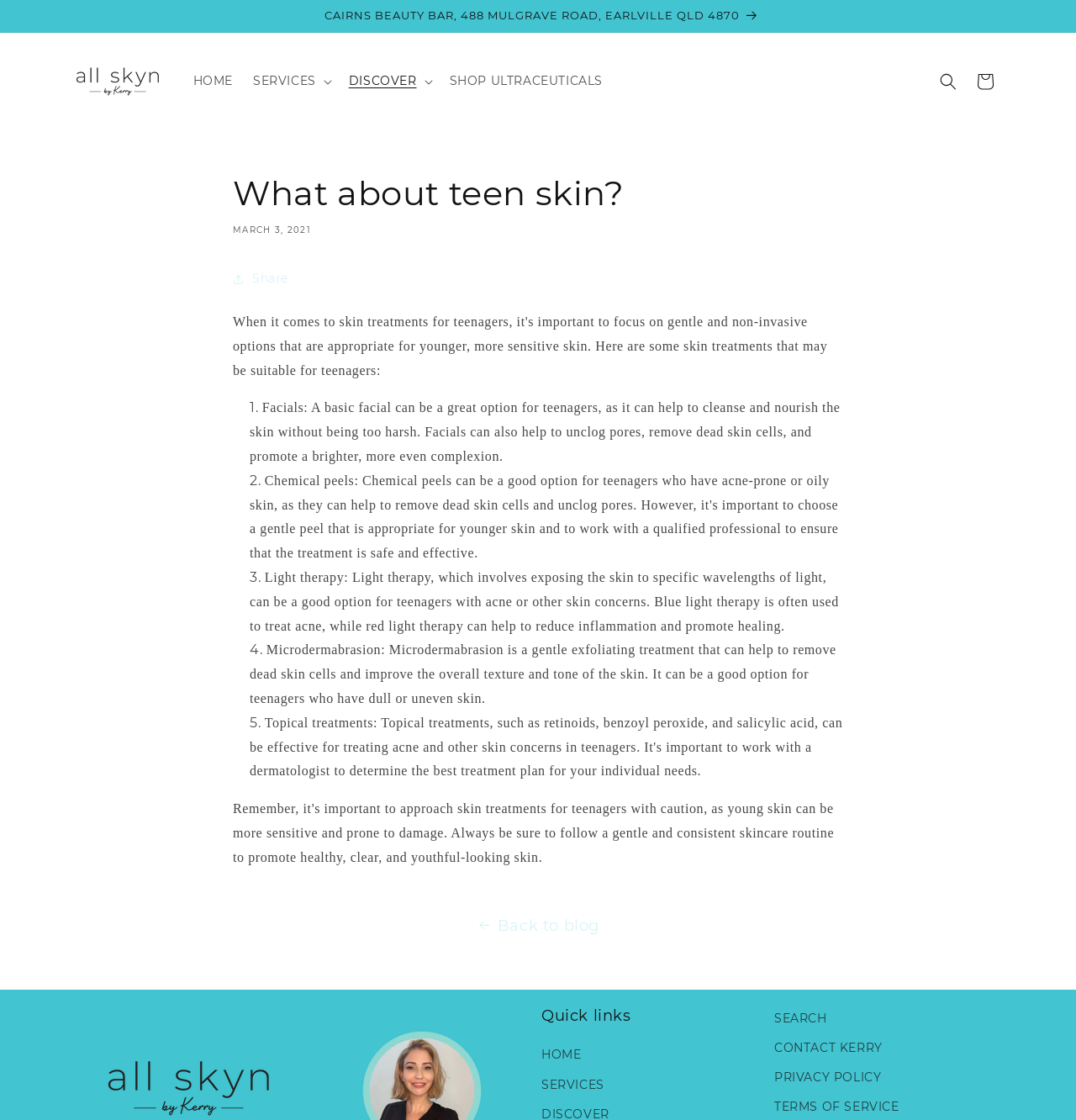Please give a concise answer to this question using a single word or phrase: 
What is the name of the company or brand?

ALLSKYN